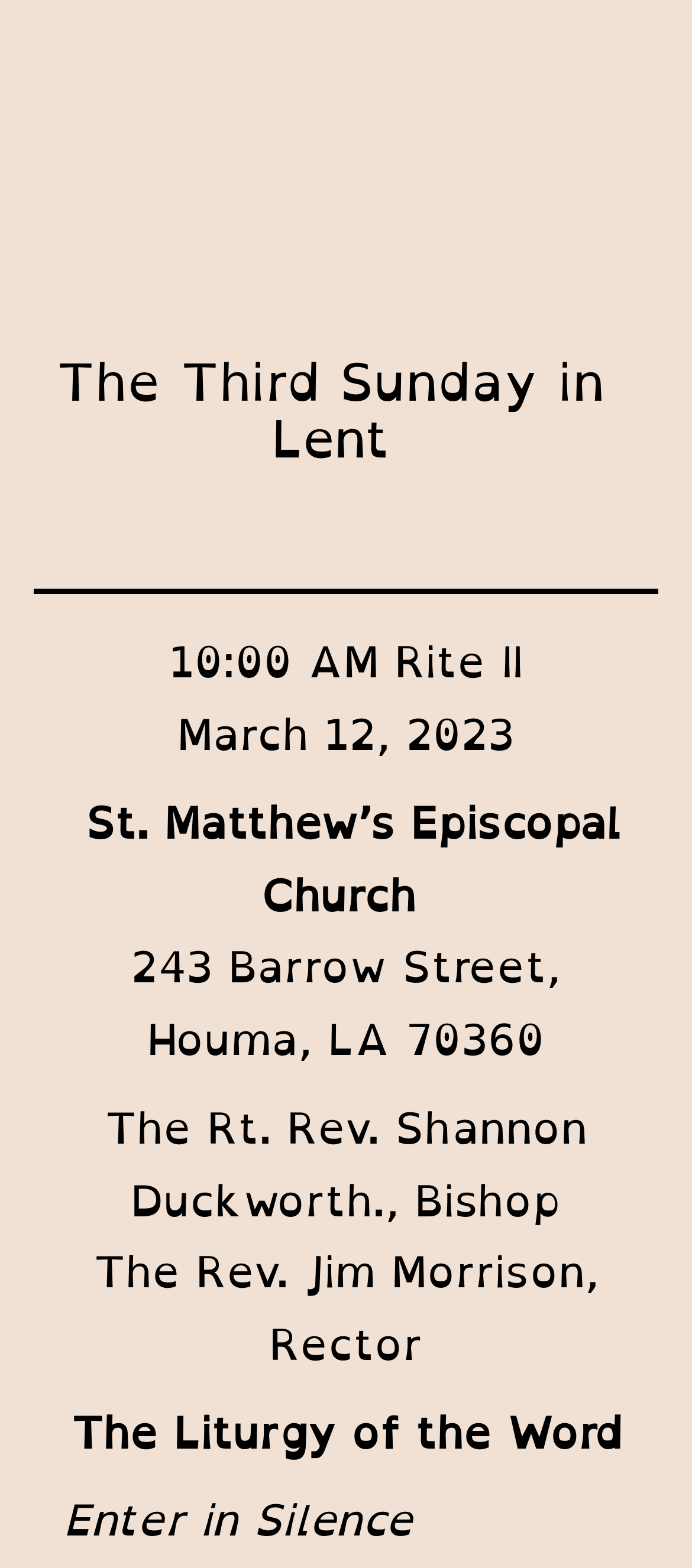Using the element description: "Digital Order of Service", determine the bounding box coordinates for the specified UI element. The coordinates should be four float numbers between 0 and 1, [left, top, right, bottom].

[0.087, 0.079, 0.328, 0.265]